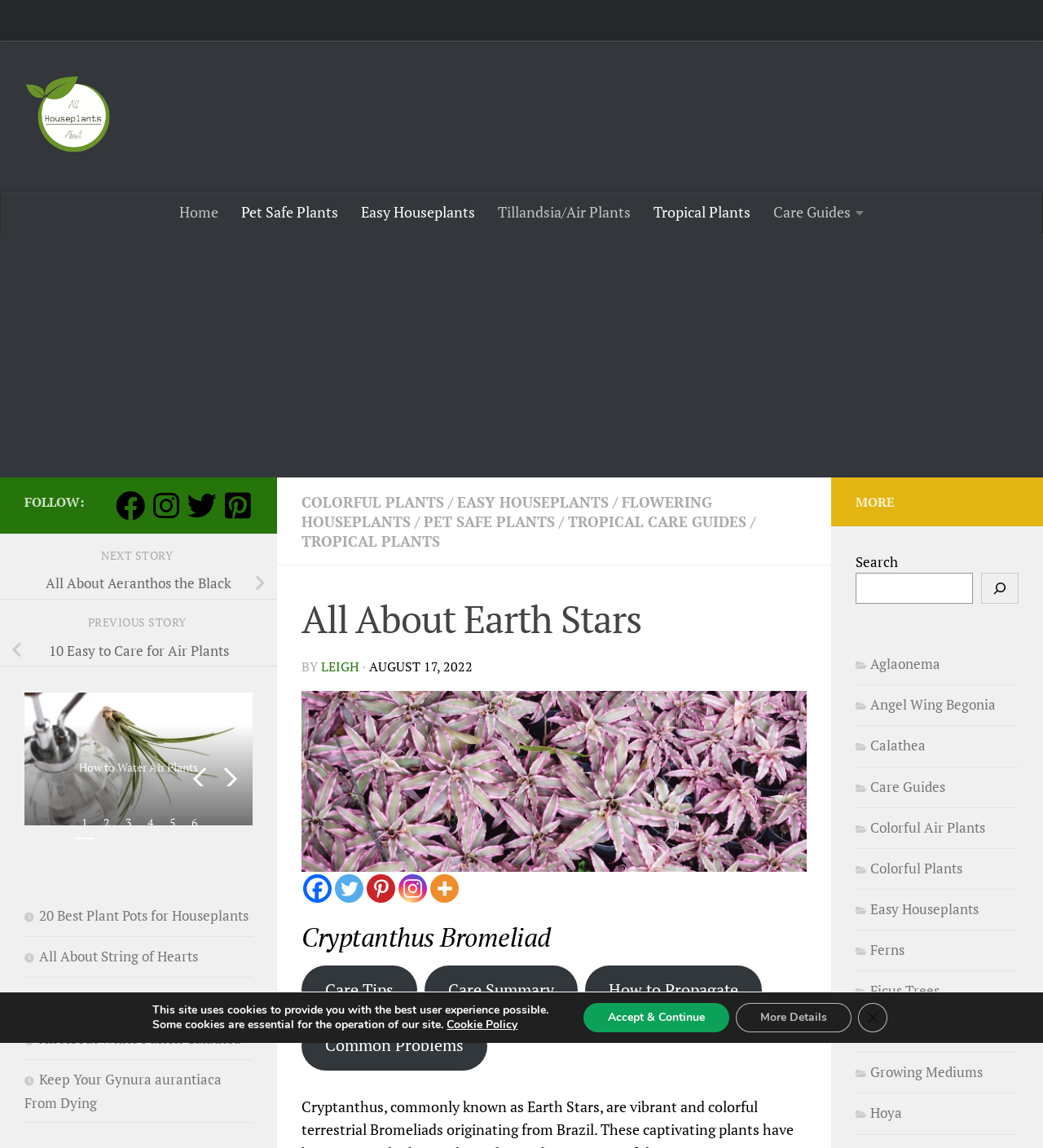What type of plants are being discussed?
Could you give a comprehensive explanation in response to this question?

I found the answer by examining the heading 'All About Earth Stars' with the bounding box coordinates [0.289, 0.514, 0.773, 0.564], which is related to the Cryptanthus plant.